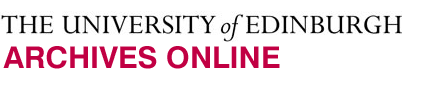Offer a detailed explanation of what is depicted in the image.

The image features the header of the "Archives Online" section from the University of Edinburgh website. It prominently displays the institution's name at the top, with "THE UNIVERSITY of EDINBURGH" in a sophisticated serif font. Below this, "ARCHIVES ONLINE" is showcased in a bold, modern font, highlighting the online archival resources available to the public. The design uses a clean and professional aesthetic, indicating the importance of the archives in preserving historical materials, particularly those related to areas such as Sumatra, Indonesia, as suggested by the context of the webpage. This header serves as a gateway to a wealth of digital archival content, inviting researchers and the general public to explore the university's rich history and collections.